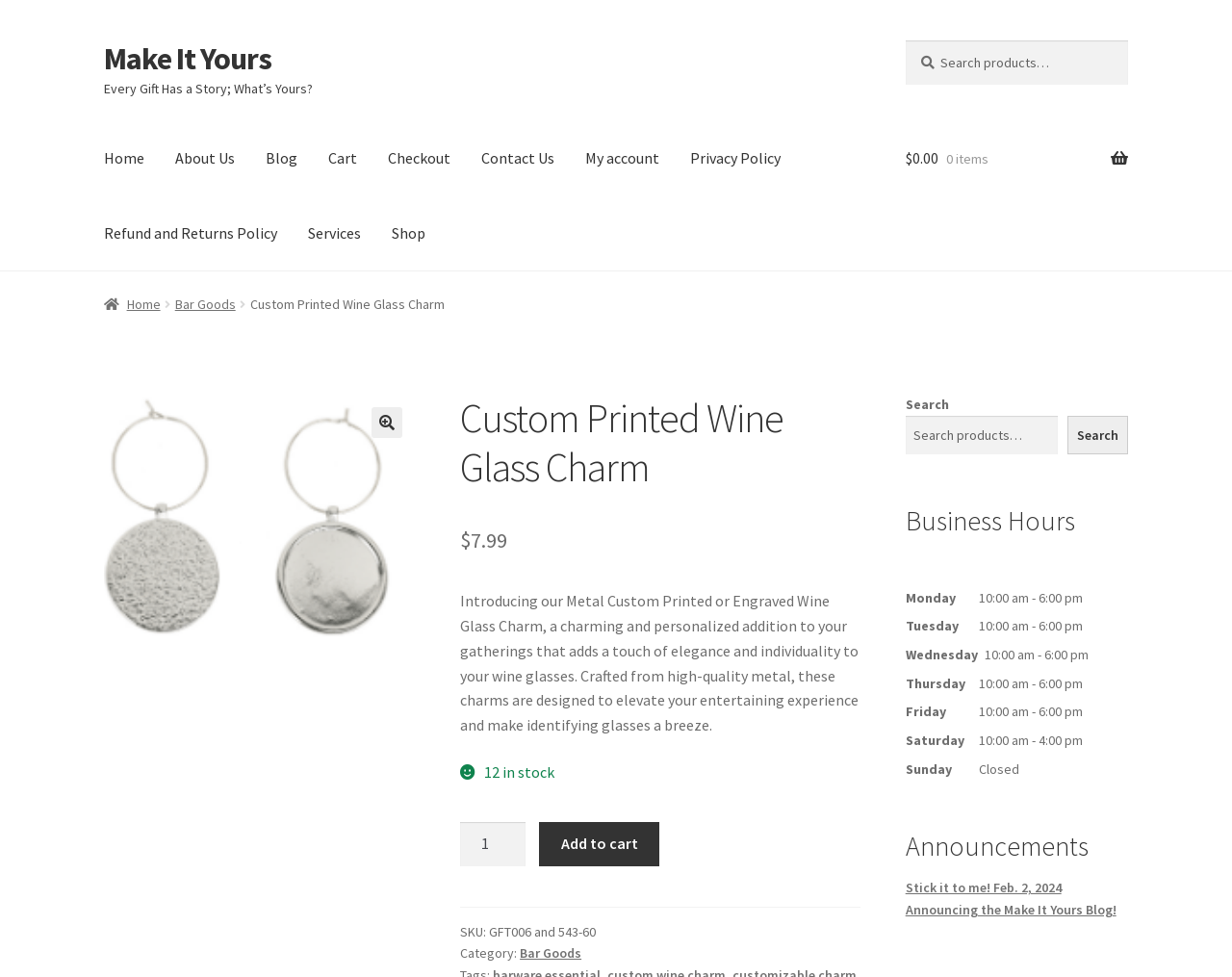What is the price of the Custom Printed Wine Glass Charm?
By examining the image, provide a one-word or phrase answer.

$7.99